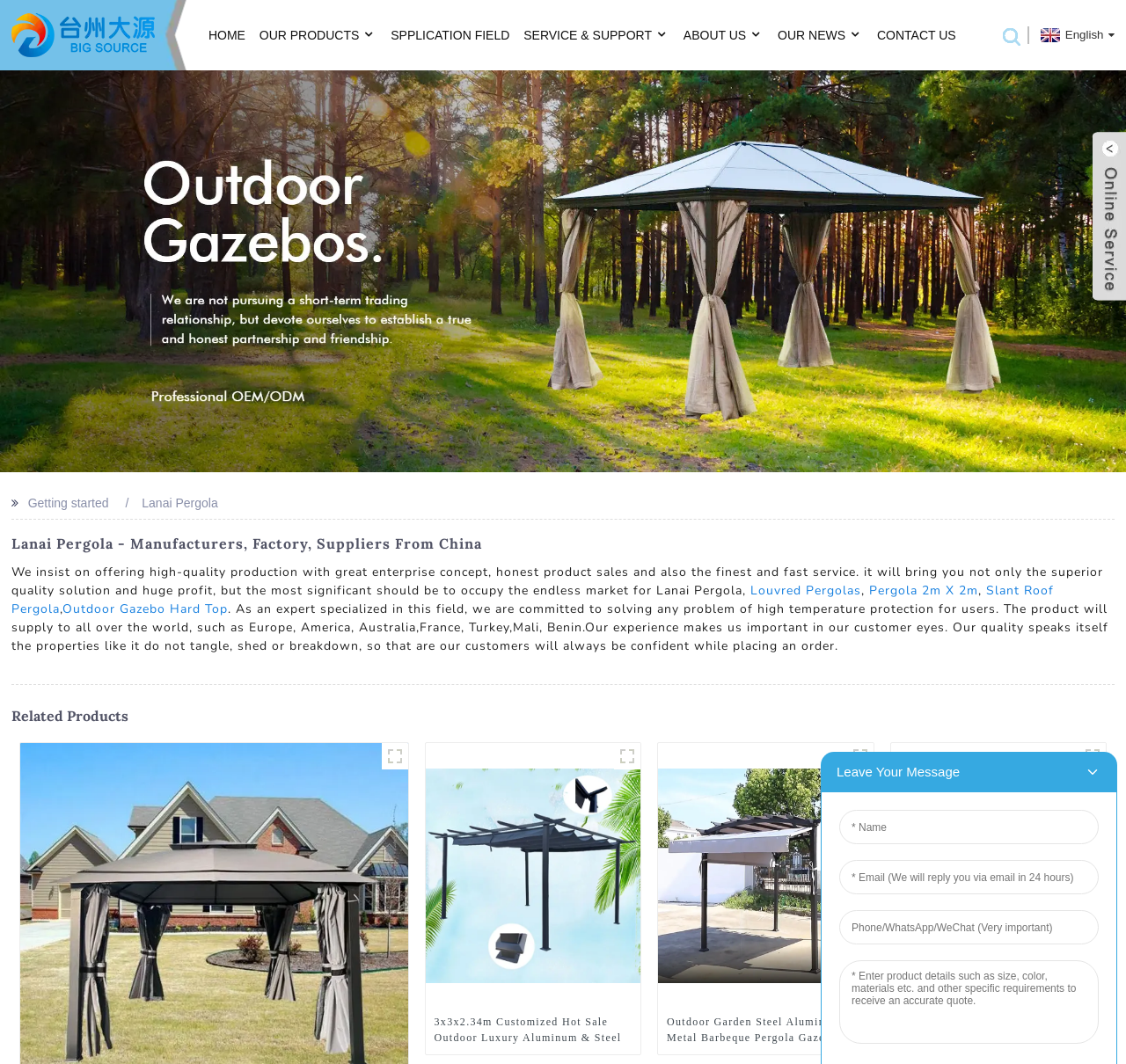How many related products are shown?
Please look at the screenshot and answer using one word or phrase.

3